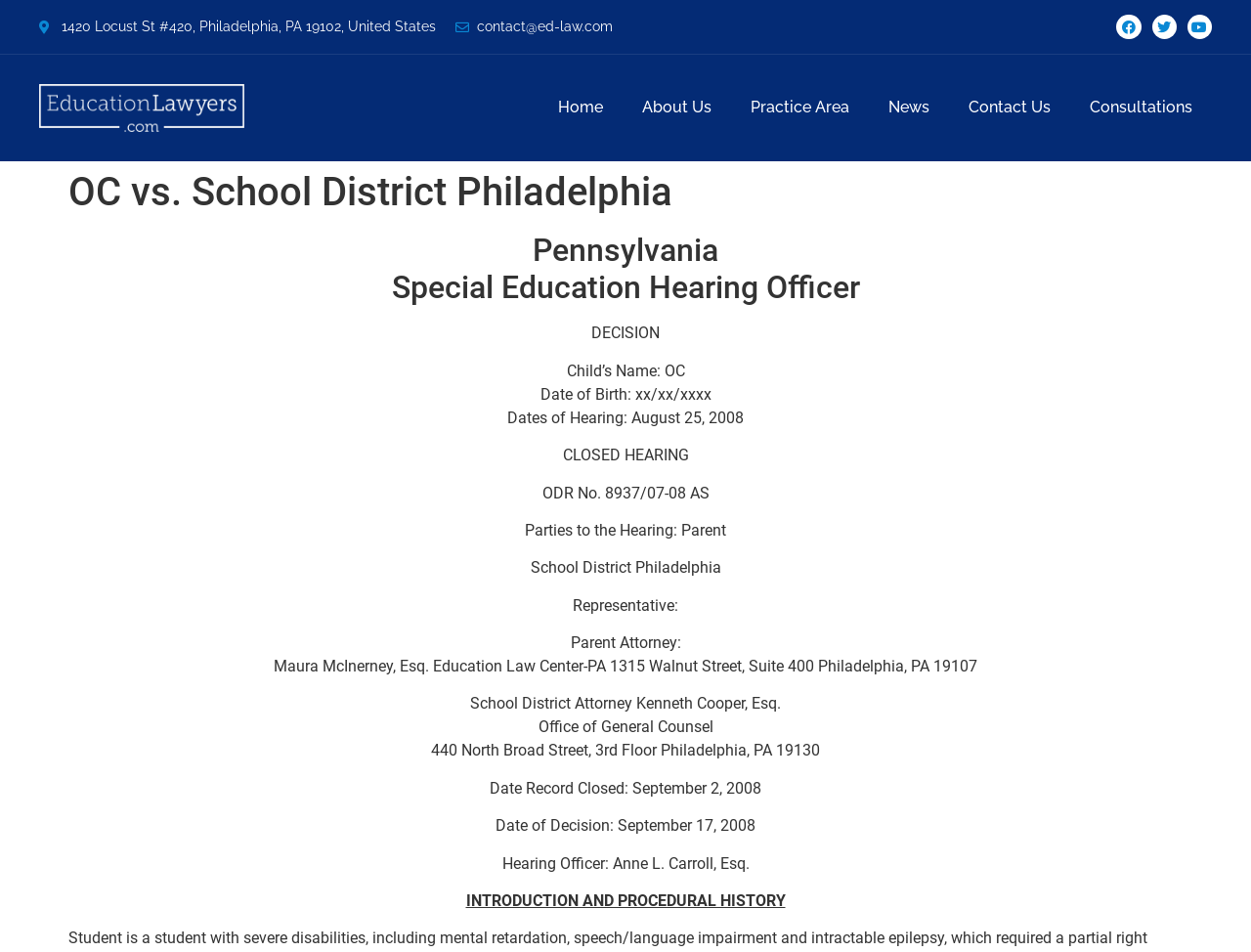Predict the bounding box of the UI element that fits this description: "Practice Area".

[0.584, 0.09, 0.695, 0.137]